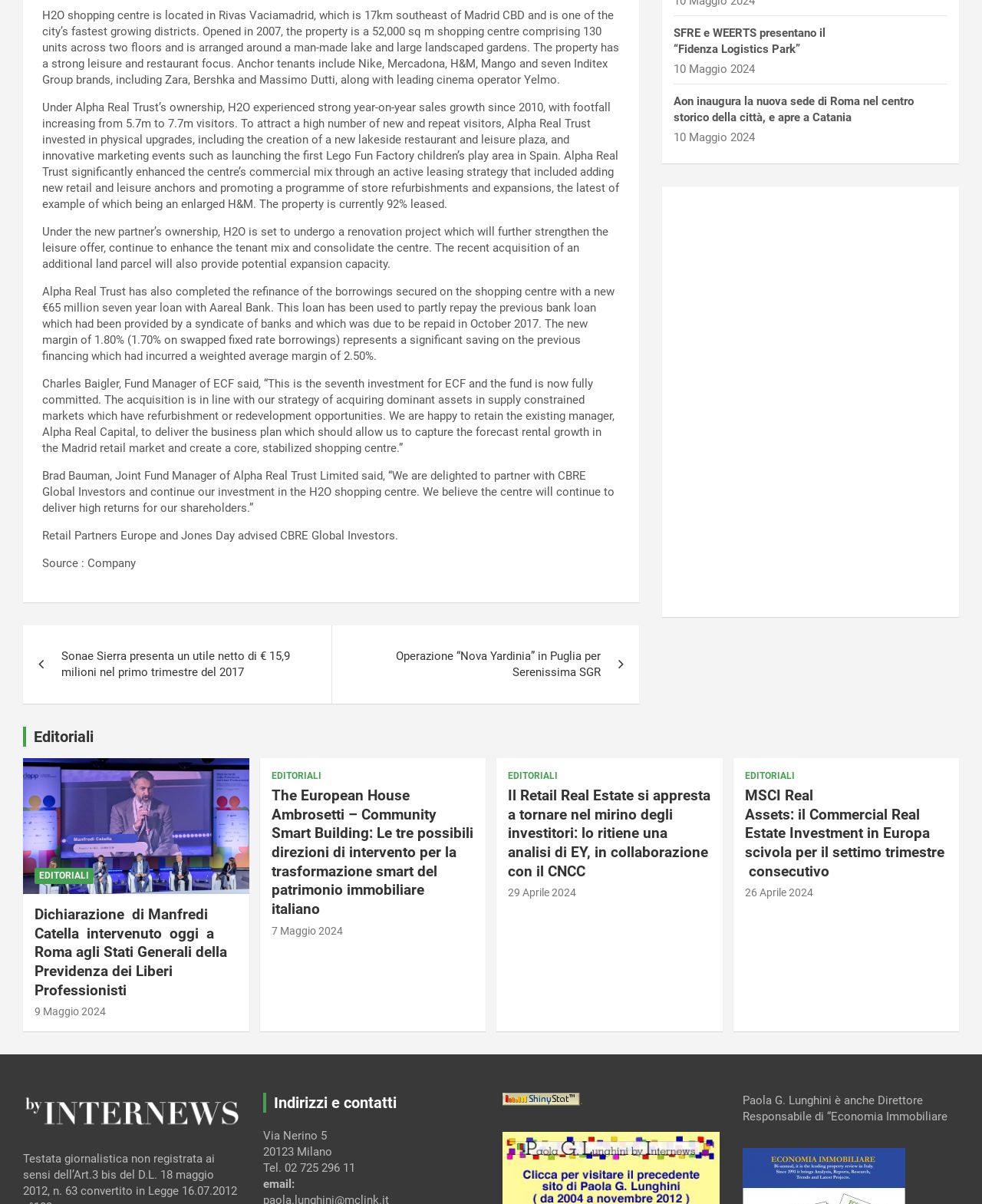What is the location of H2O shopping centre?
Give a single word or phrase answer based on the content of the image.

Rivas Vaciamadrid